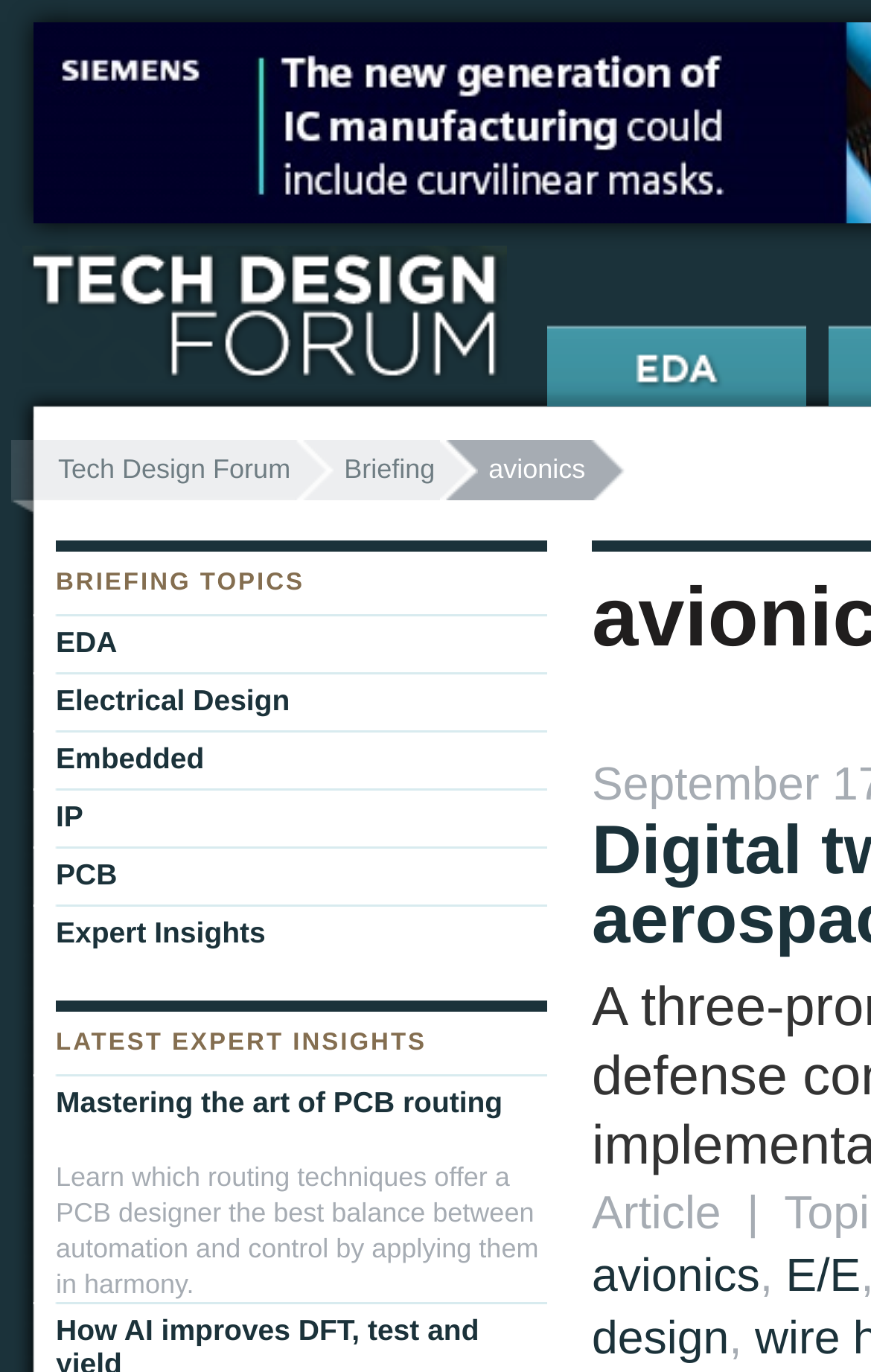Identify the bounding box coordinates of the clickable region required to complete the instruction: "view avionics articles". The coordinates should be given as four float numbers within the range of 0 and 1, i.e., [left, top, right, bottom].

[0.679, 0.911, 0.872, 0.949]